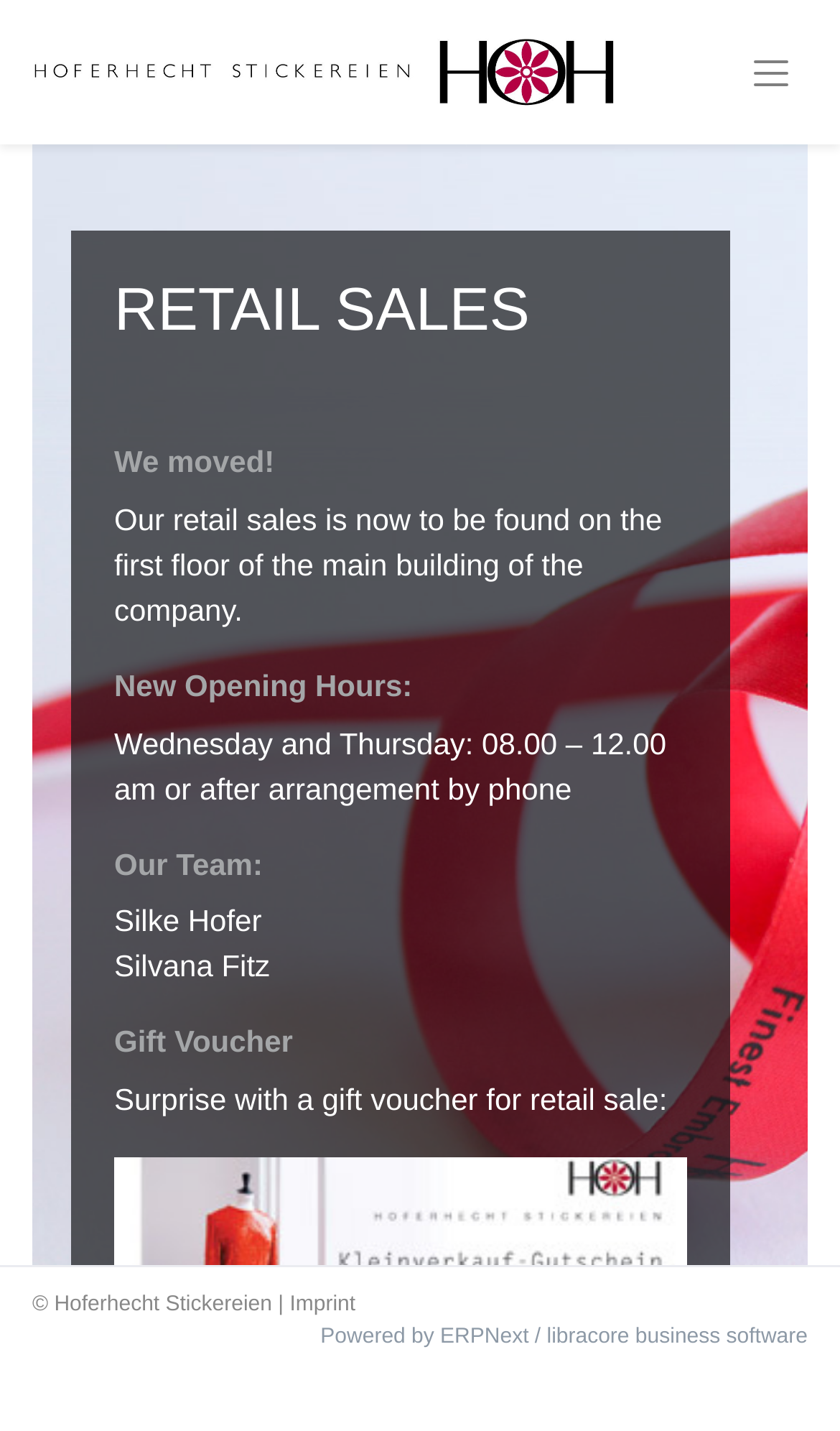What is the new location of the retail sales?
Based on the visual details in the image, please answer the question thoroughly.

Based on the webpage content, it is mentioned that 'We moved!' and the new location is specified as 'the first floor of the main building of the company'.